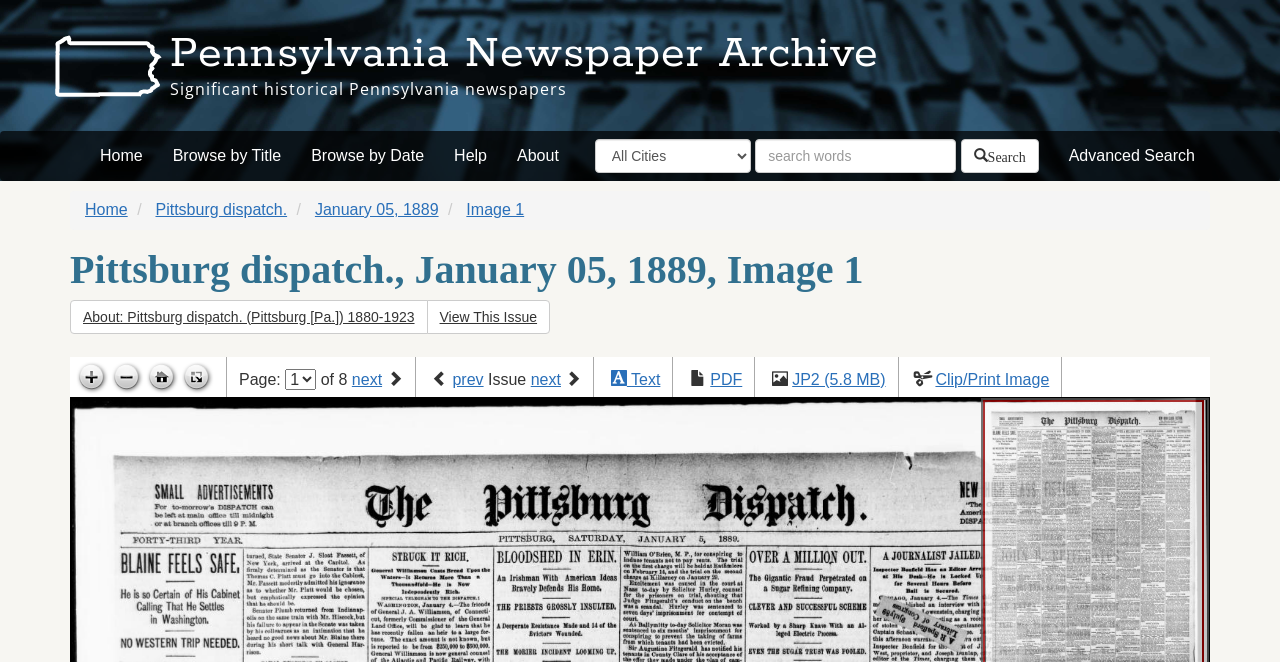Determine the bounding box of the UI component based on this description: "JP2 (5.8 MB)". The bounding box coordinates should be four float values between 0 and 1, i.e., [left, top, right, bottom].

[0.619, 0.56, 0.692, 0.585]